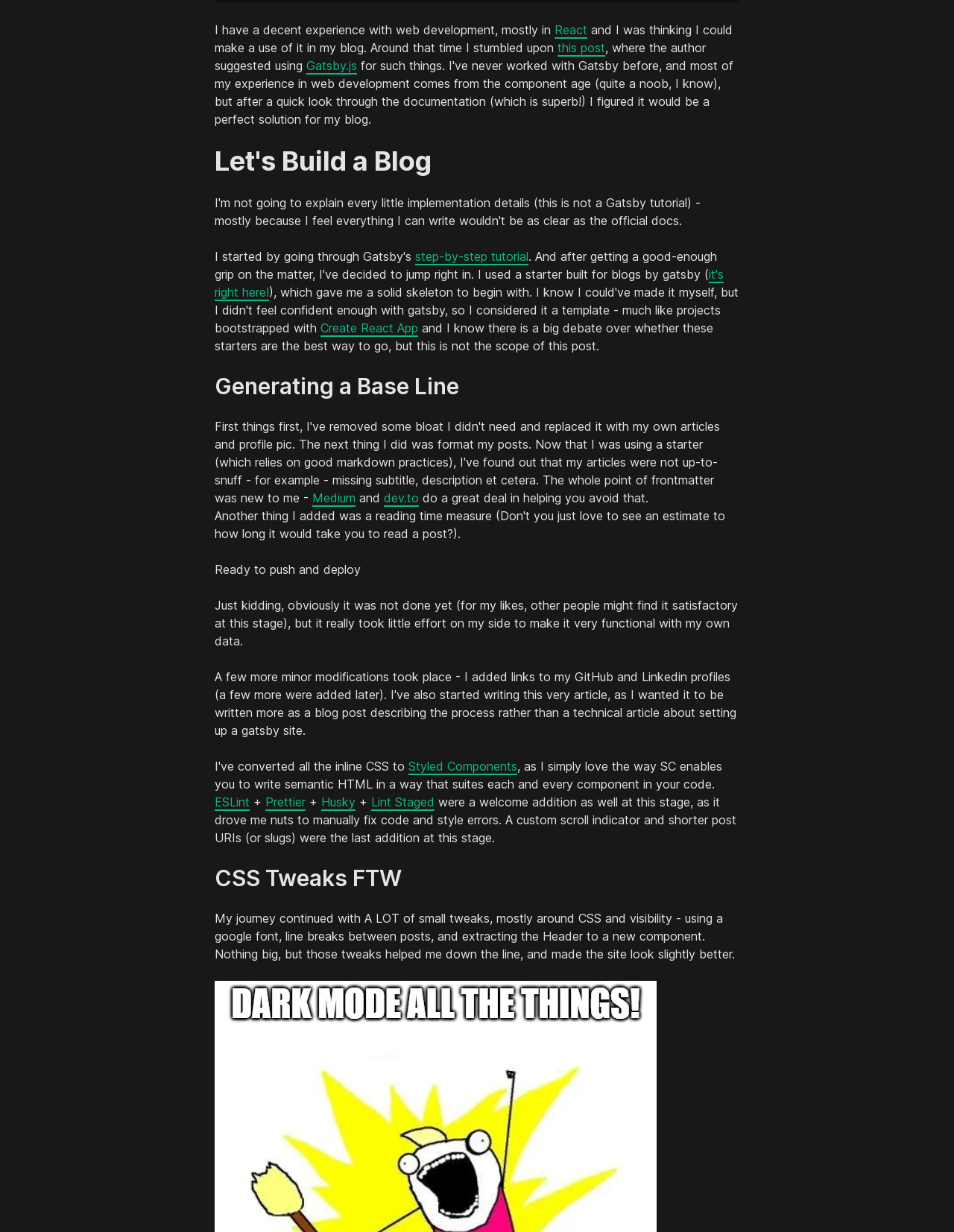Refer to the screenshot and give an in-depth answer to this question: What is the purpose of using Styled Components?

The author mentions that they love the way Styled Components enables them to write semantic HTML in a way that suits each and every component in their code, implying that the purpose of using Styled Components is to write semantic HTML.